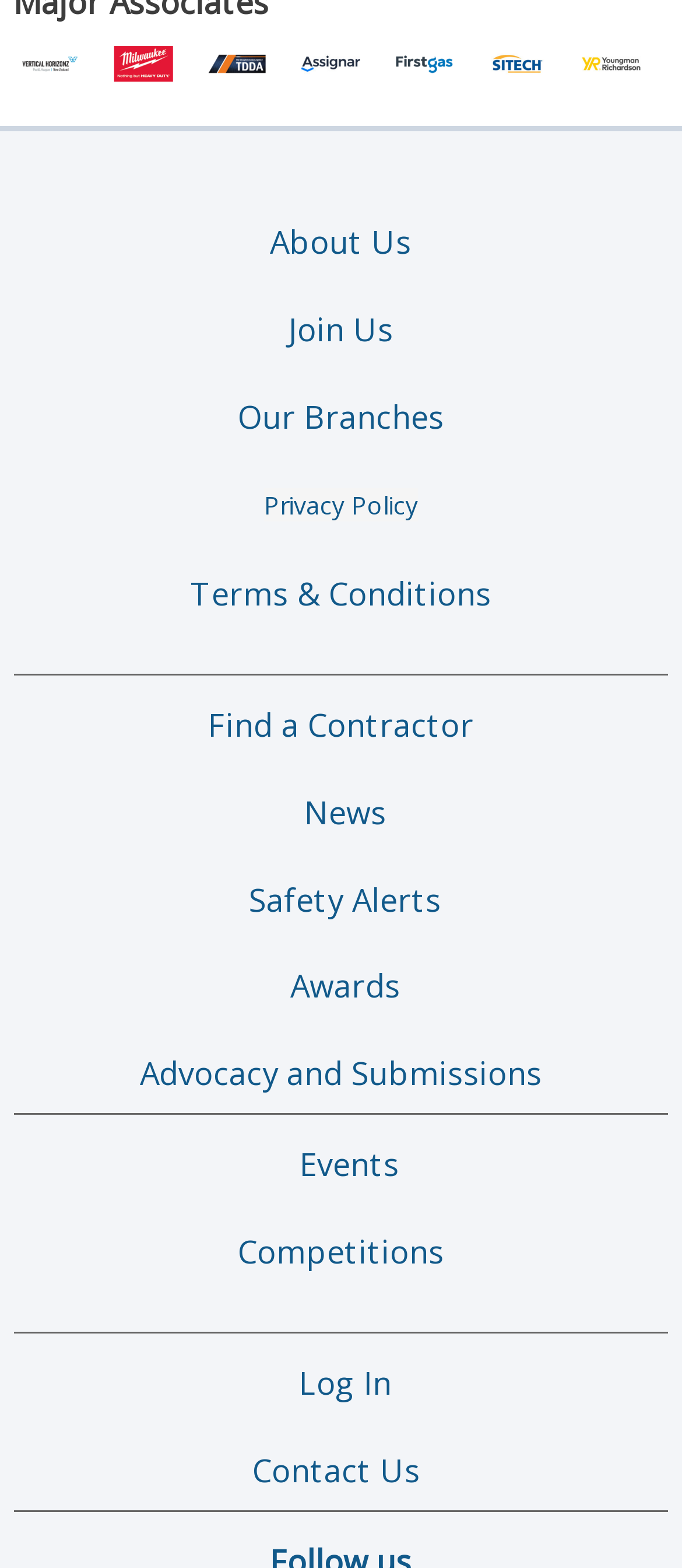From the details in the image, provide a thorough response to the question: How many links are there in the top section?

There are 6 links in the top section of the webpage, each representing a different company, including 'Sheet Pile Ltd', 'Solo', 'TRIG Instruments', 'Nulca NZ', 'Liebherr New Zealand', and 'AECOM New Zealand Limited'.